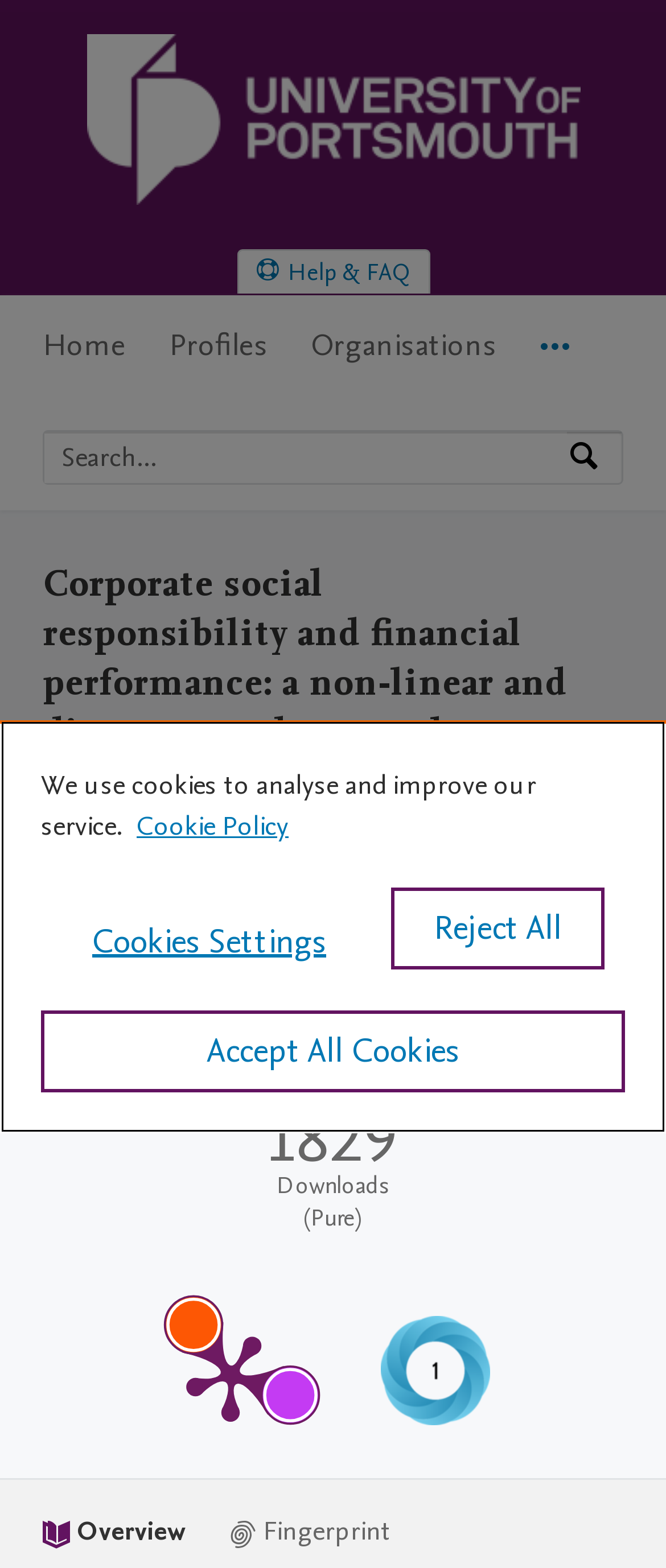Summarize the webpage with intricate details.

The webpage is about a research article titled "Corporate social responsibility and financial performance: a non-linear and disaggregated approach" from the University of Portsmouth. At the top, there is a University of Portsmouth logo and a navigation menu with links to "Home", "Profiles", "Organisations", and "More navigation options". Below the navigation menu, there is a search bar with a placeholder text "Search by expertise, name or affiliation" and a search button.

The main content of the webpage is divided into sections. The first section displays the title of the research article, followed by the authors' names, Joscha Nollet, George Filis, and Evangelos Mitrokostas. There are also links to the European Parliament and Bournemouth University.

The next section provides information about the research output, including the type of contribution, which is a journal article, and the fact that it is peer-reviewed. Below this section, there is a publication metrics section that displays the total downloads for the work, which is 1829, and provides links to more detailed metrics.

On the right side of the webpage, there is a cookie banner that alerts users about the use of cookies and provides options to adjust cookie settings or accept/reject all cookies.